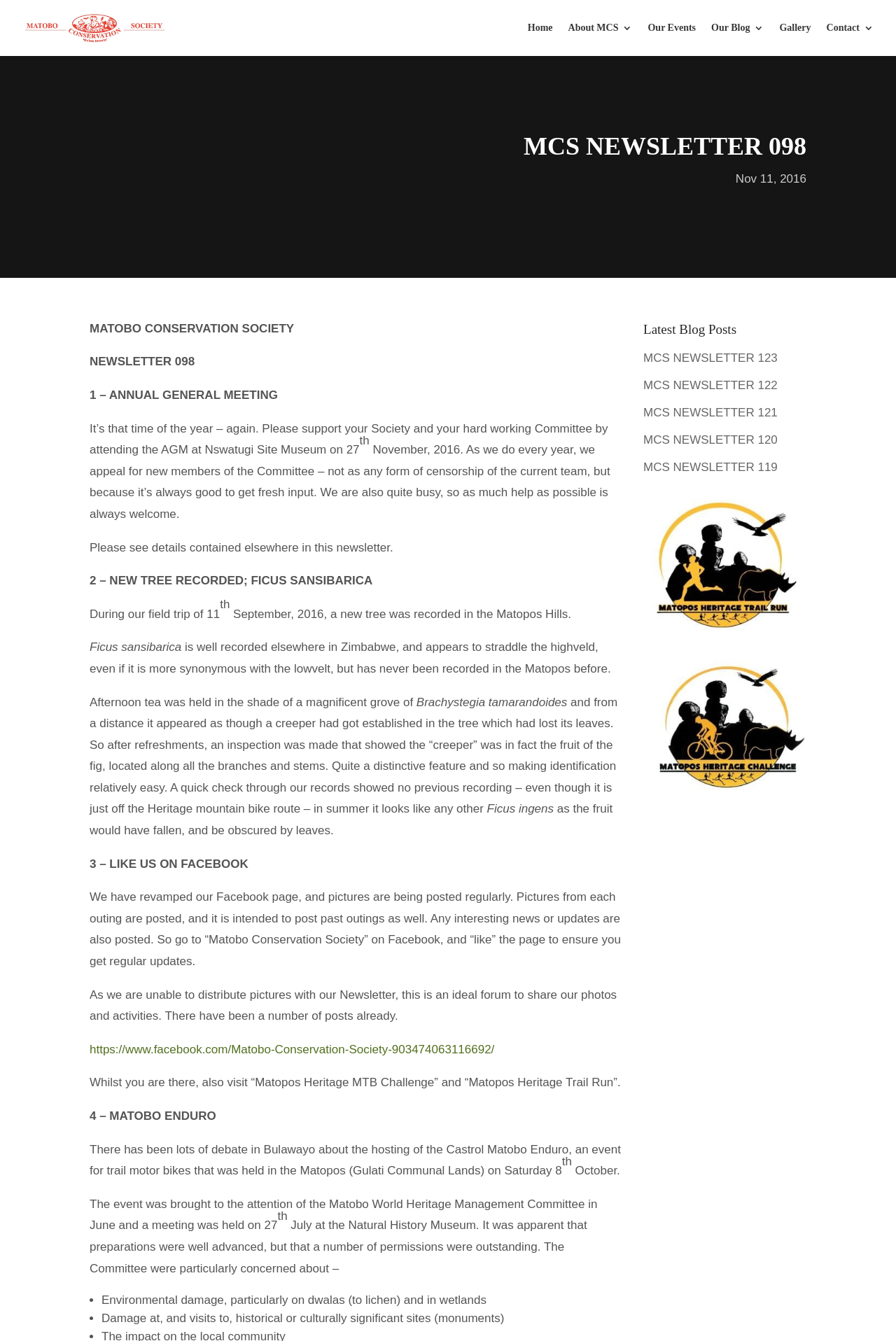What is the date of the AGM?
Can you provide a detailed and comprehensive answer to the question?

The date of the AGM can be found in the StaticText element with the text 'Please support your Society and your hard working Committee by attending the AGM at Nswatugi Site Museum on 27 November, 2016.' at coordinates [0.1, 0.314, 0.679, 0.34].